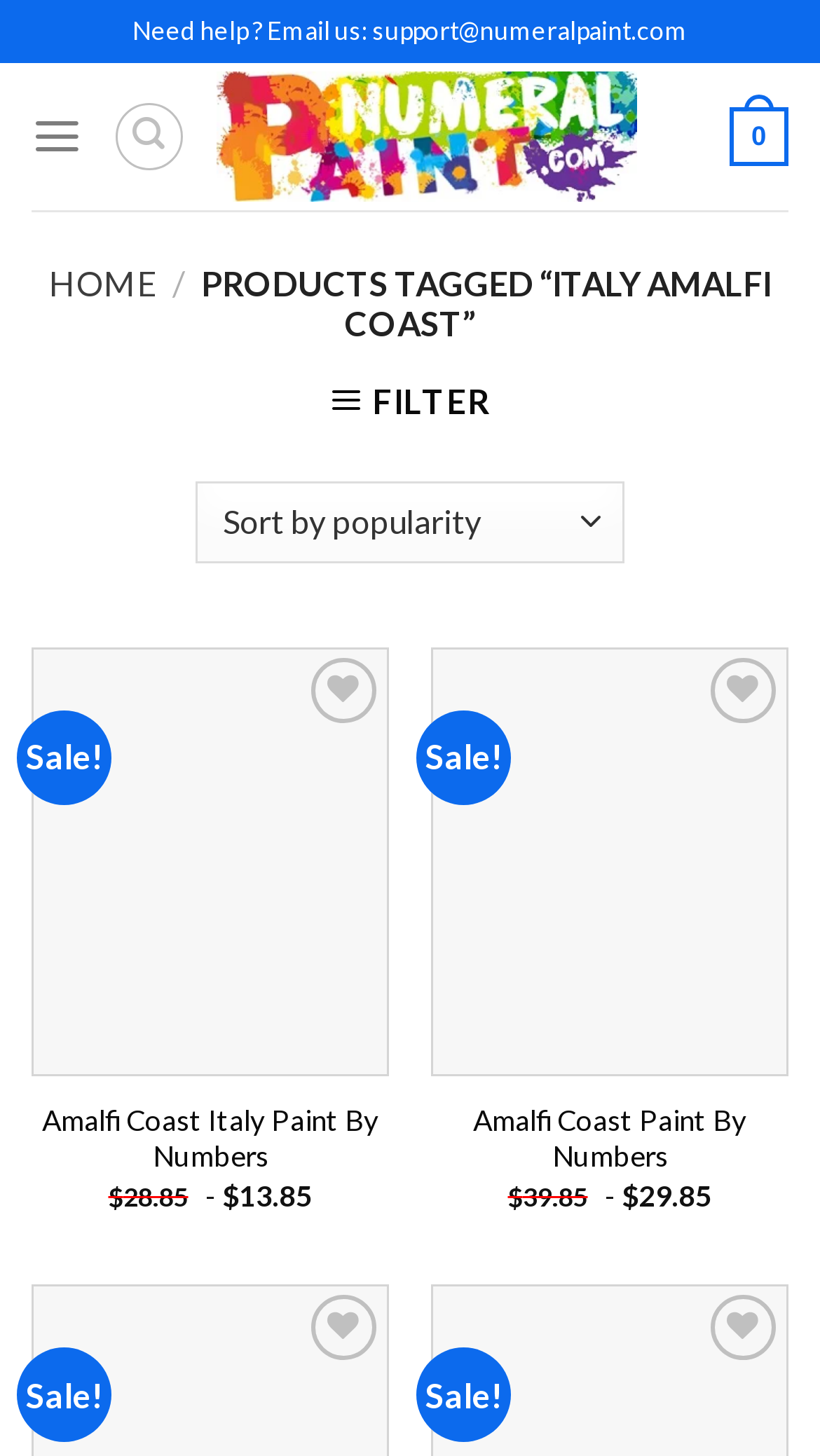Using the element description: "parent_node: Add to wishlist aria-label="Wishlist"", determine the bounding box coordinates for the specified UI element. The coordinates should be four float numbers between 0 and 1, [left, top, right, bottom].

[0.866, 0.452, 0.945, 0.497]